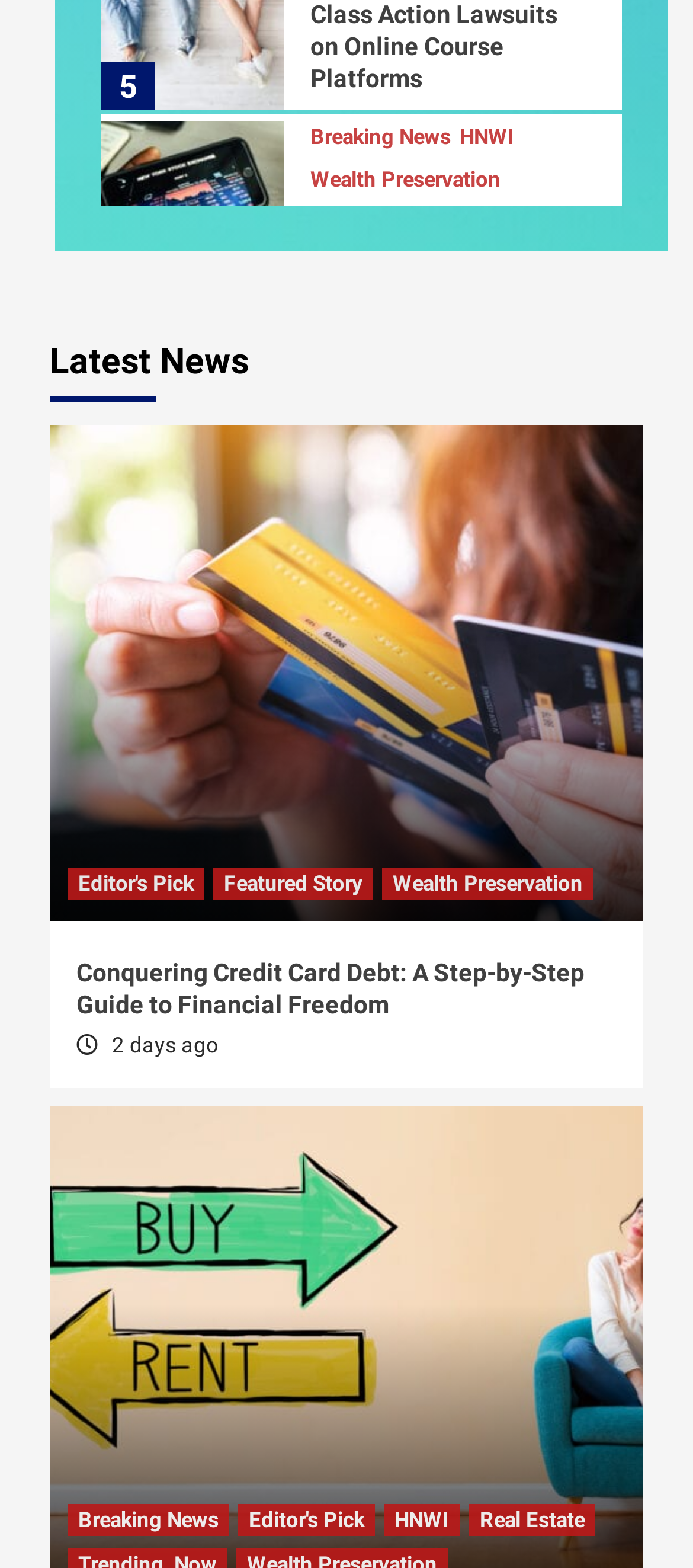Locate the coordinates of the bounding box for the clickable region that fulfills this instruction: "Explore the real estate section".

[0.677, 0.959, 0.859, 0.98]